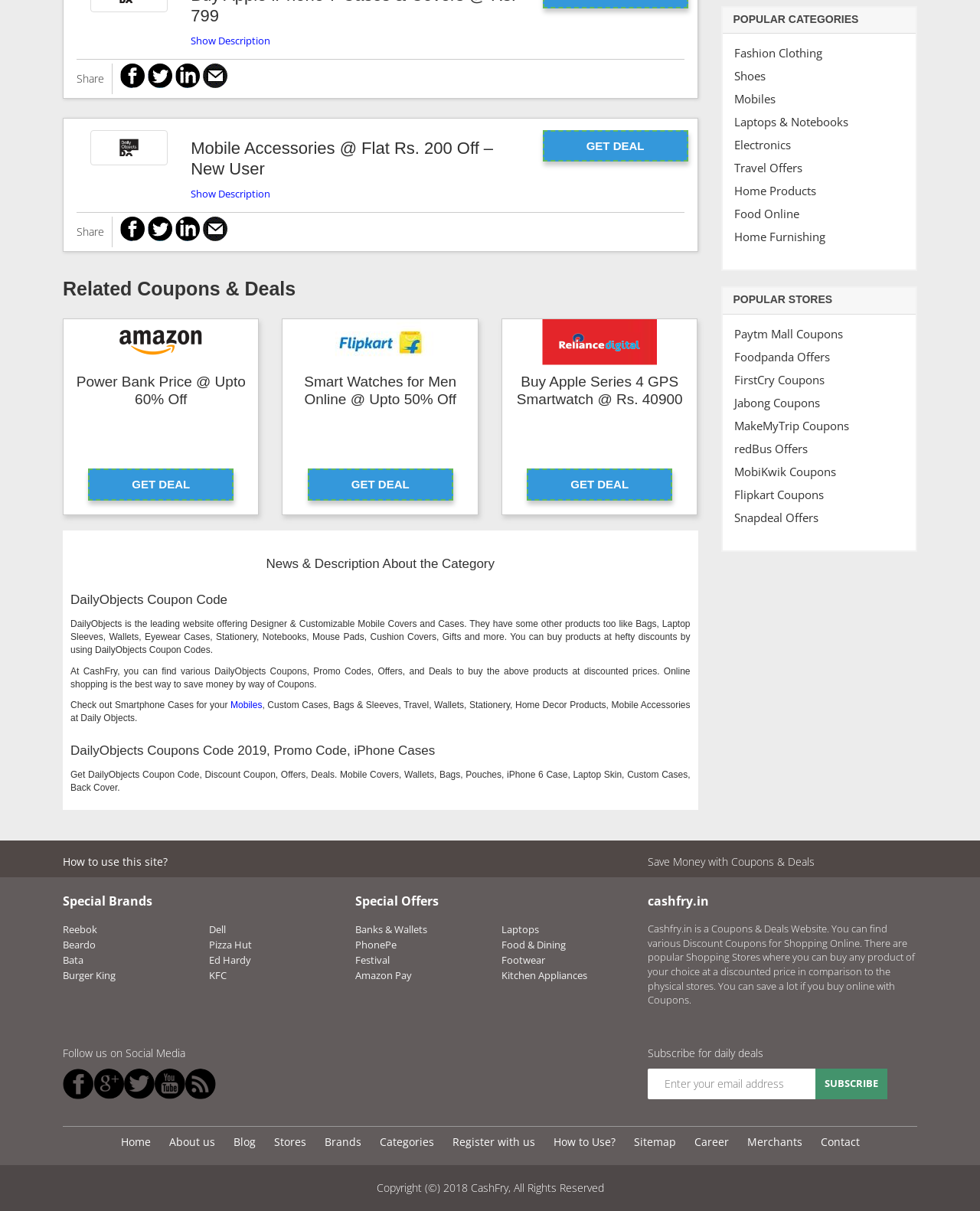Given the element description "Jabong Coupons", identify the bounding box of the corresponding UI element.

[0.749, 0.326, 0.836, 0.339]